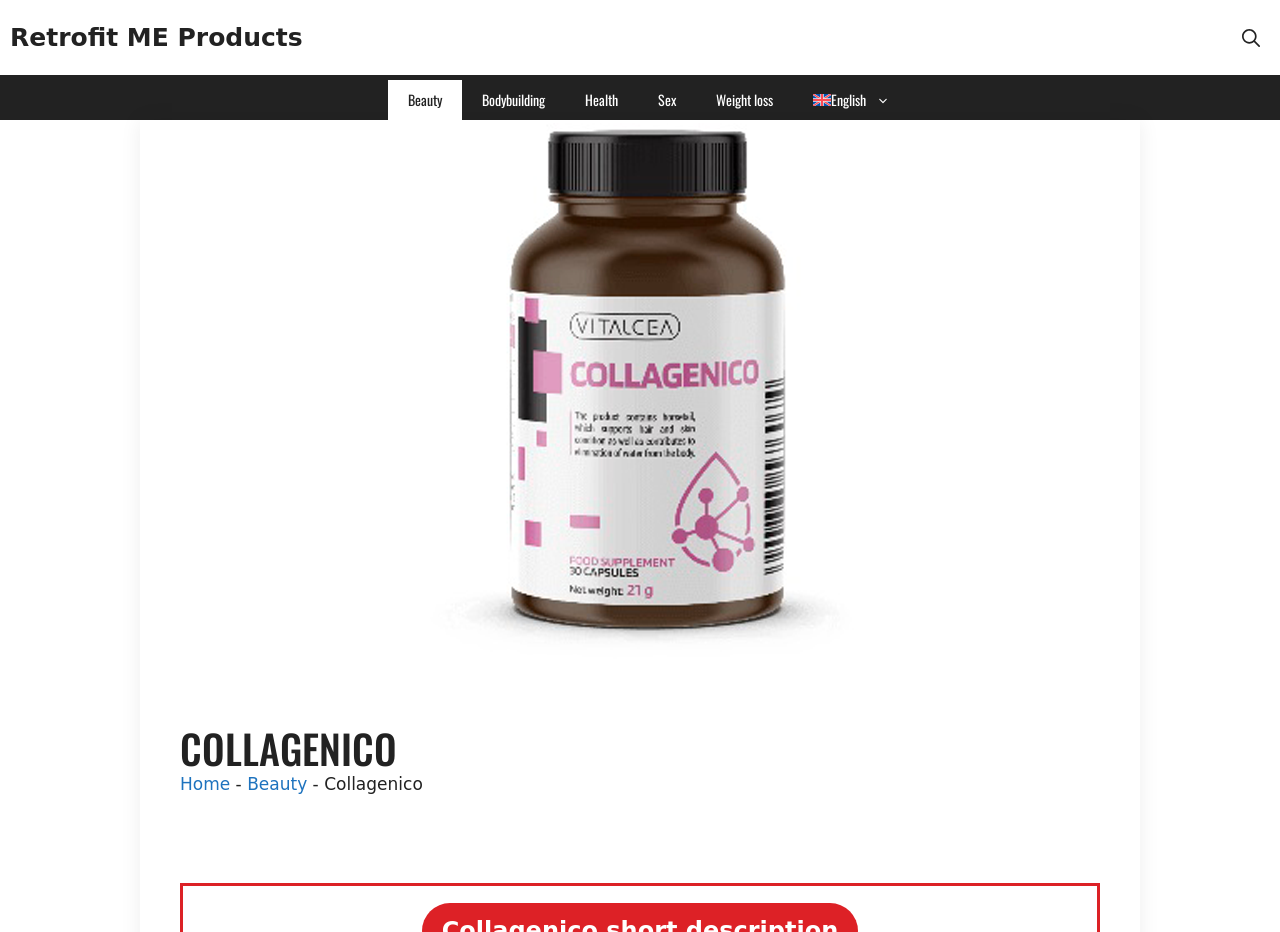Determine the bounding box coordinates of the section I need to click to execute the following instruction: "Explore Retrofit ME Products". Provide the coordinates as four float numbers between 0 and 1, i.e., [left, top, right, bottom].

[0.008, 0.0, 0.236, 0.08]